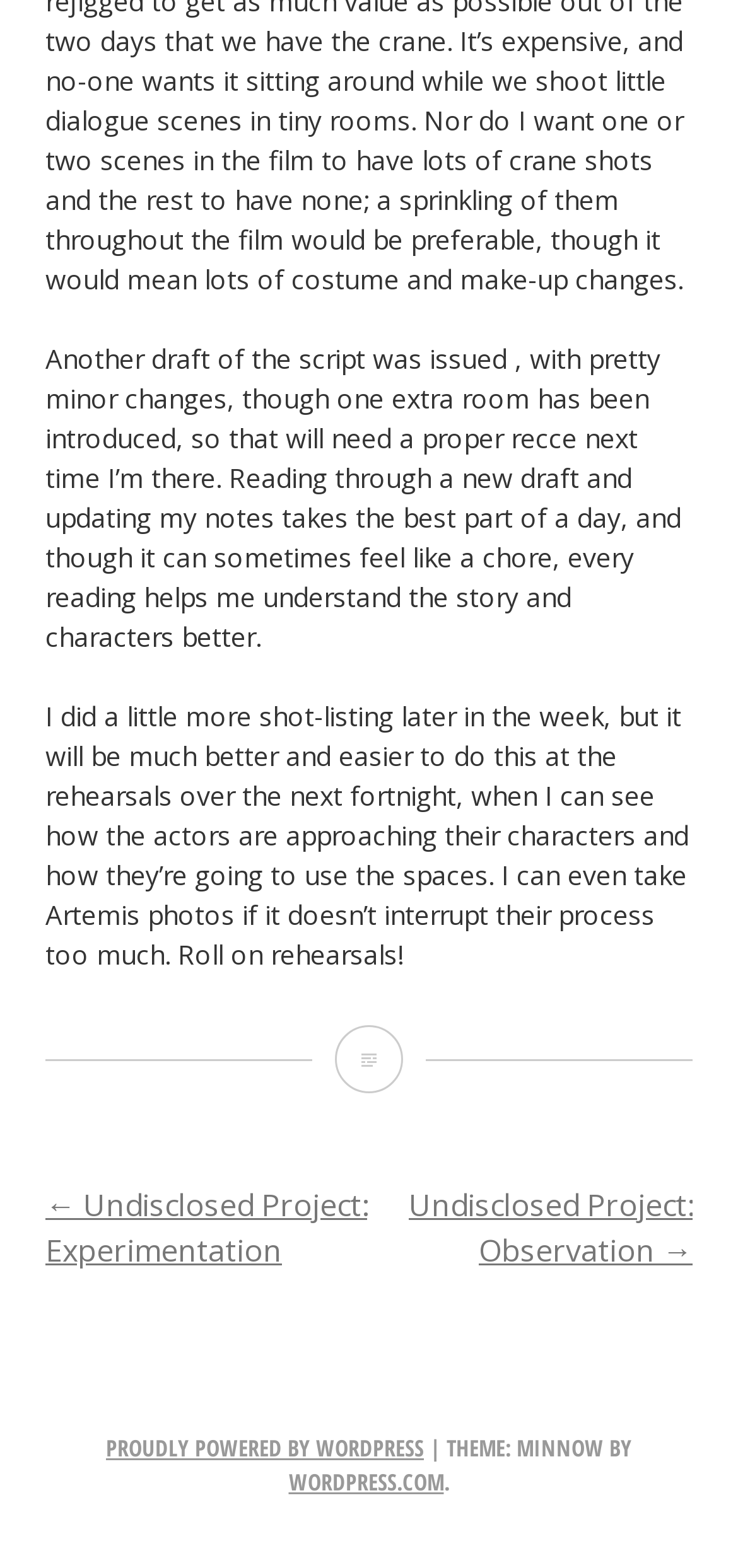What is the purpose of shot-listing?
Based on the image, provide your answer in one word or phrase.

To plan filming